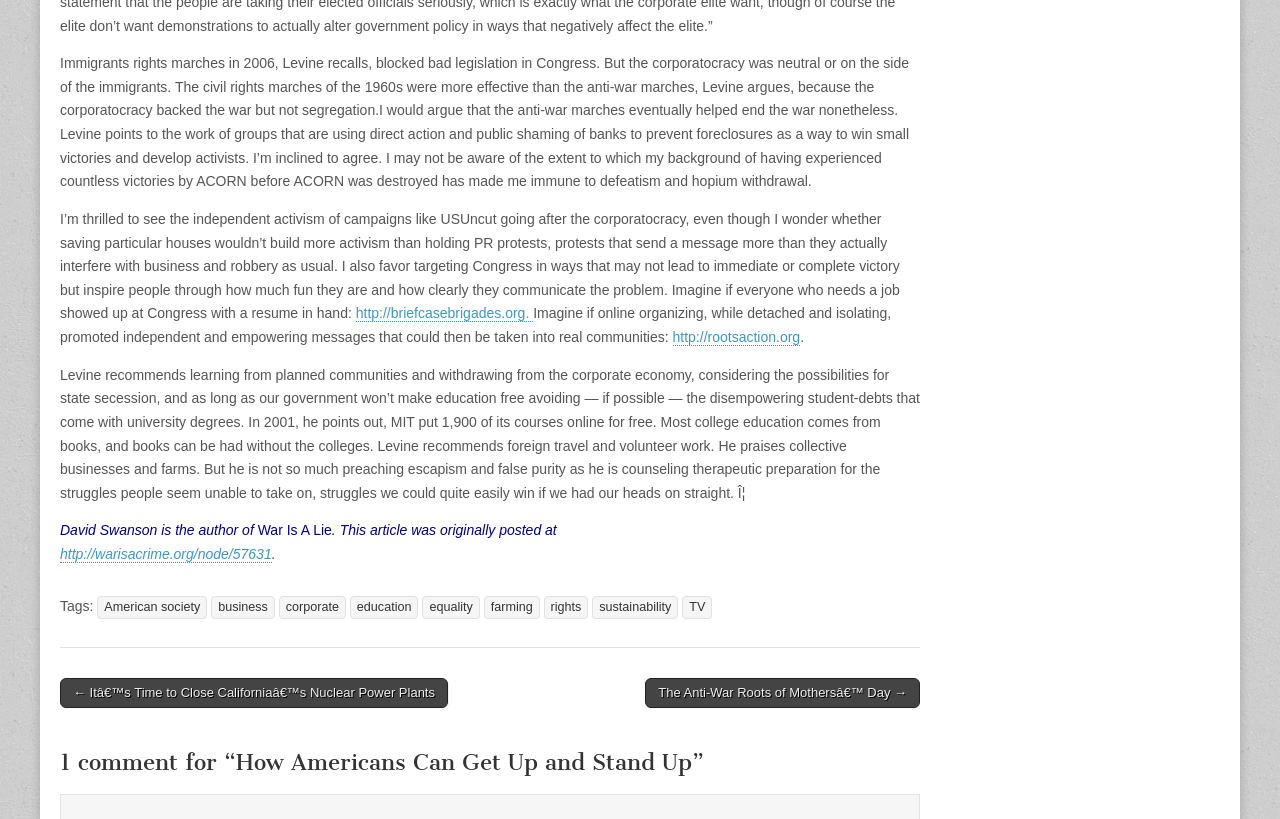Locate the bounding box coordinates of the element I should click to achieve the following instruction: "Explore the topic of American society".

[0.076, 0.727, 0.162, 0.756]